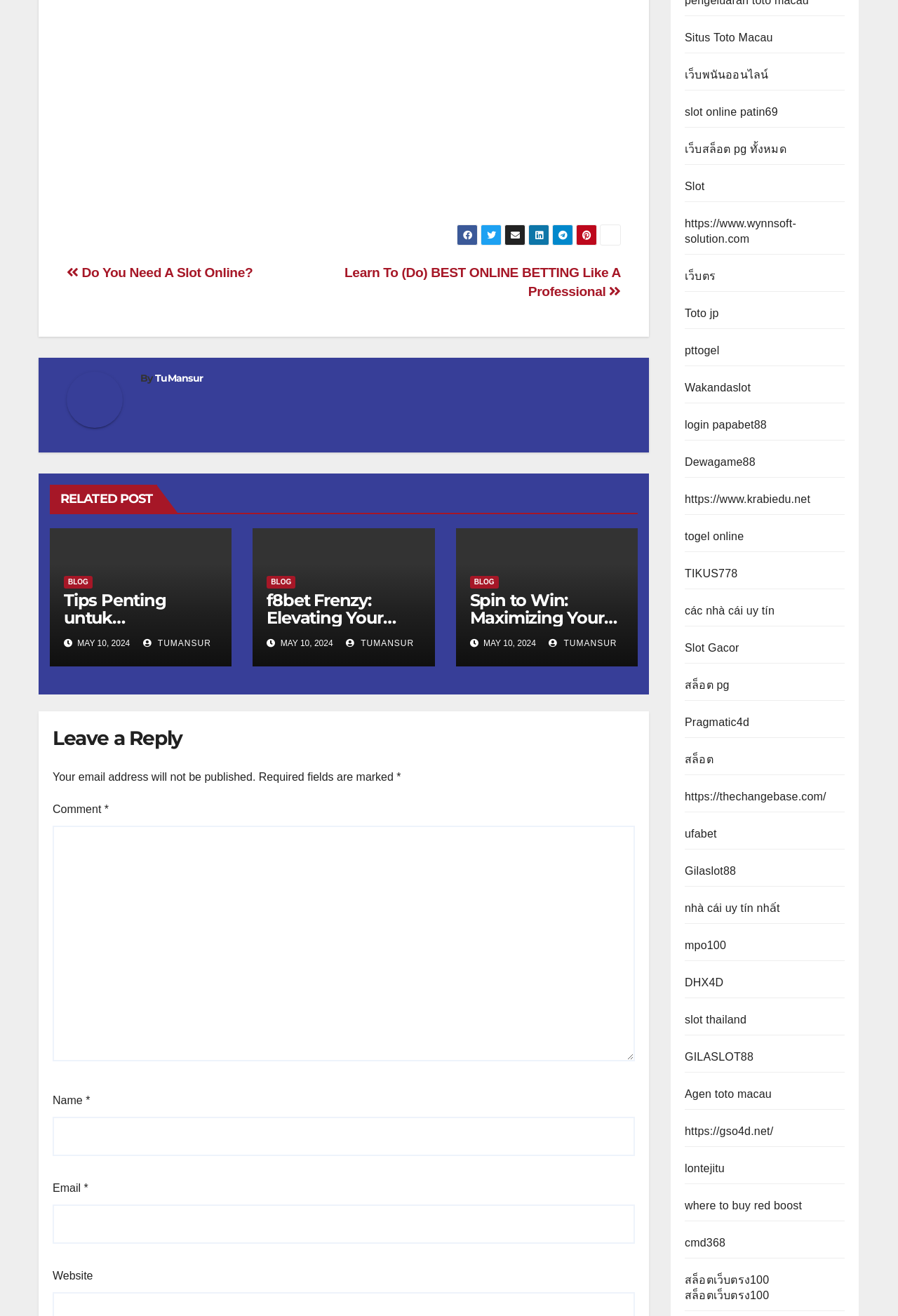Review the image closely and give a comprehensive answer to the question: What is the date of the article?

The date of the article is mentioned at the top of the page, where it says 'MAY 10, 2024'. This indicates that the article was published on this date.